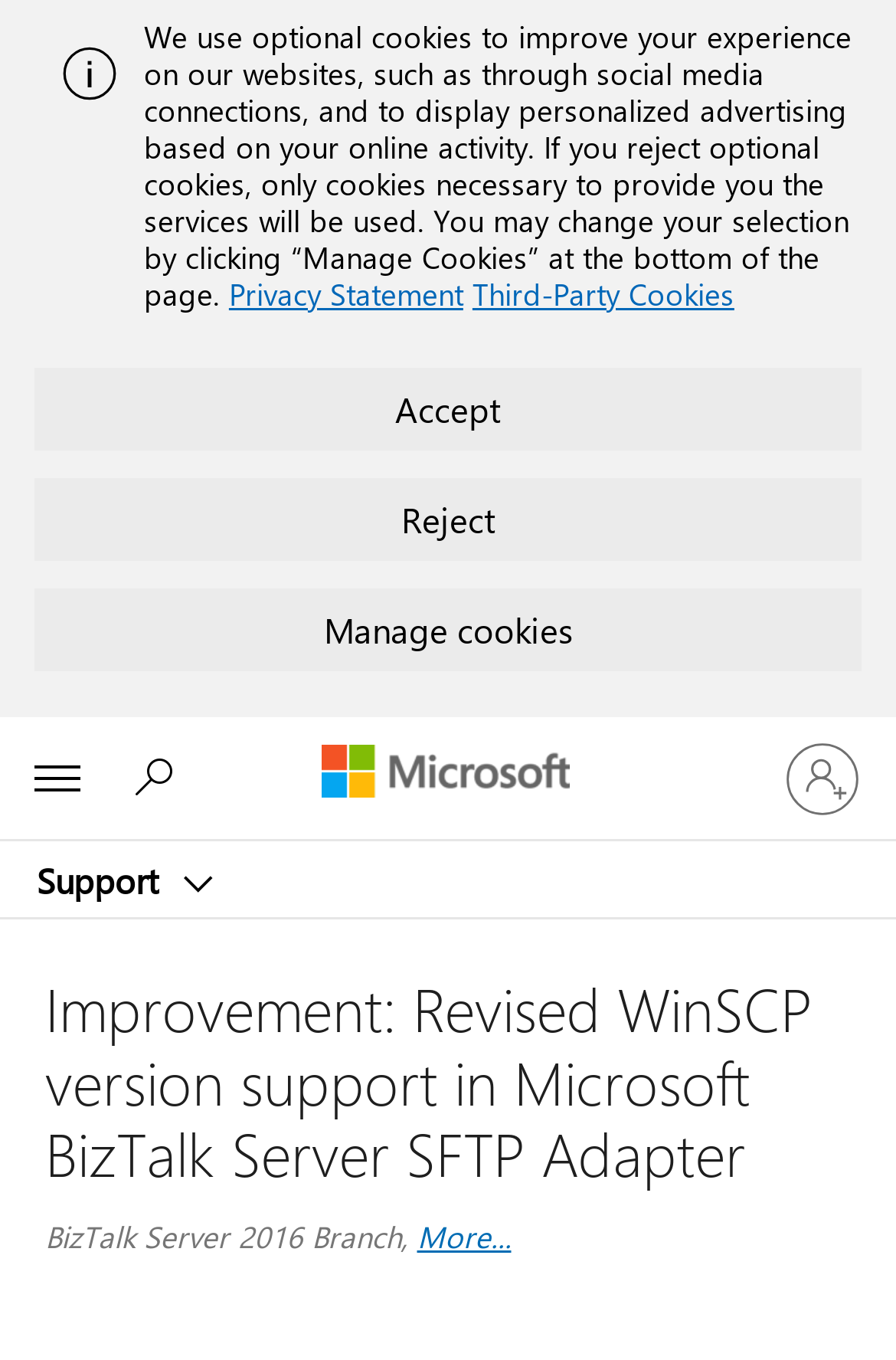Determine the bounding box coordinates for the area you should click to complete the following instruction: "Search for help".

[0.136, 0.544, 0.223, 0.598]